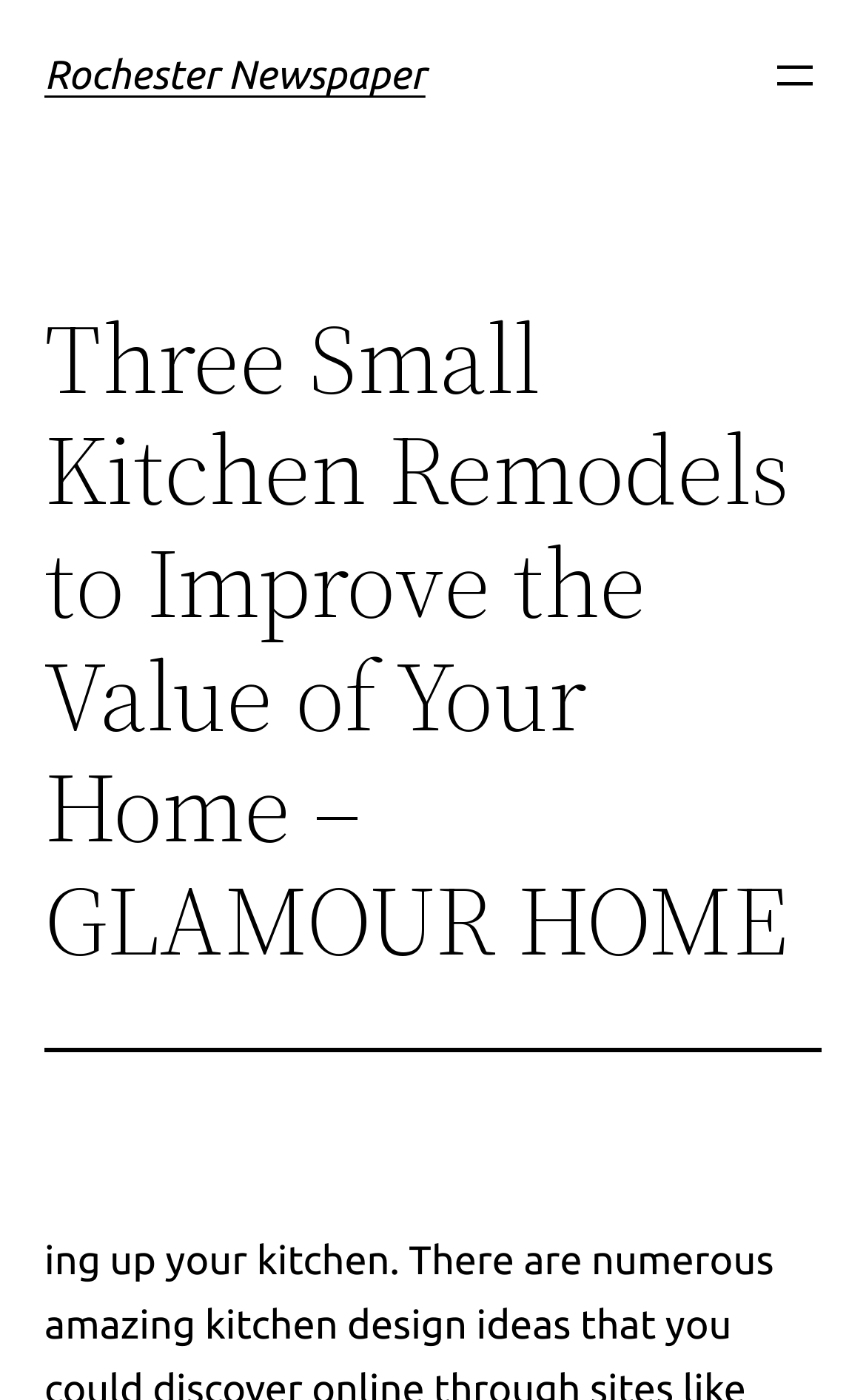From the webpage screenshot, identify the region described by aria-label="Open menu". Provide the bounding box coordinates as (top-left x, top-left y, bottom-right x, bottom-right y), with each value being a floating point number between 0 and 1.

[0.887, 0.036, 0.949, 0.074]